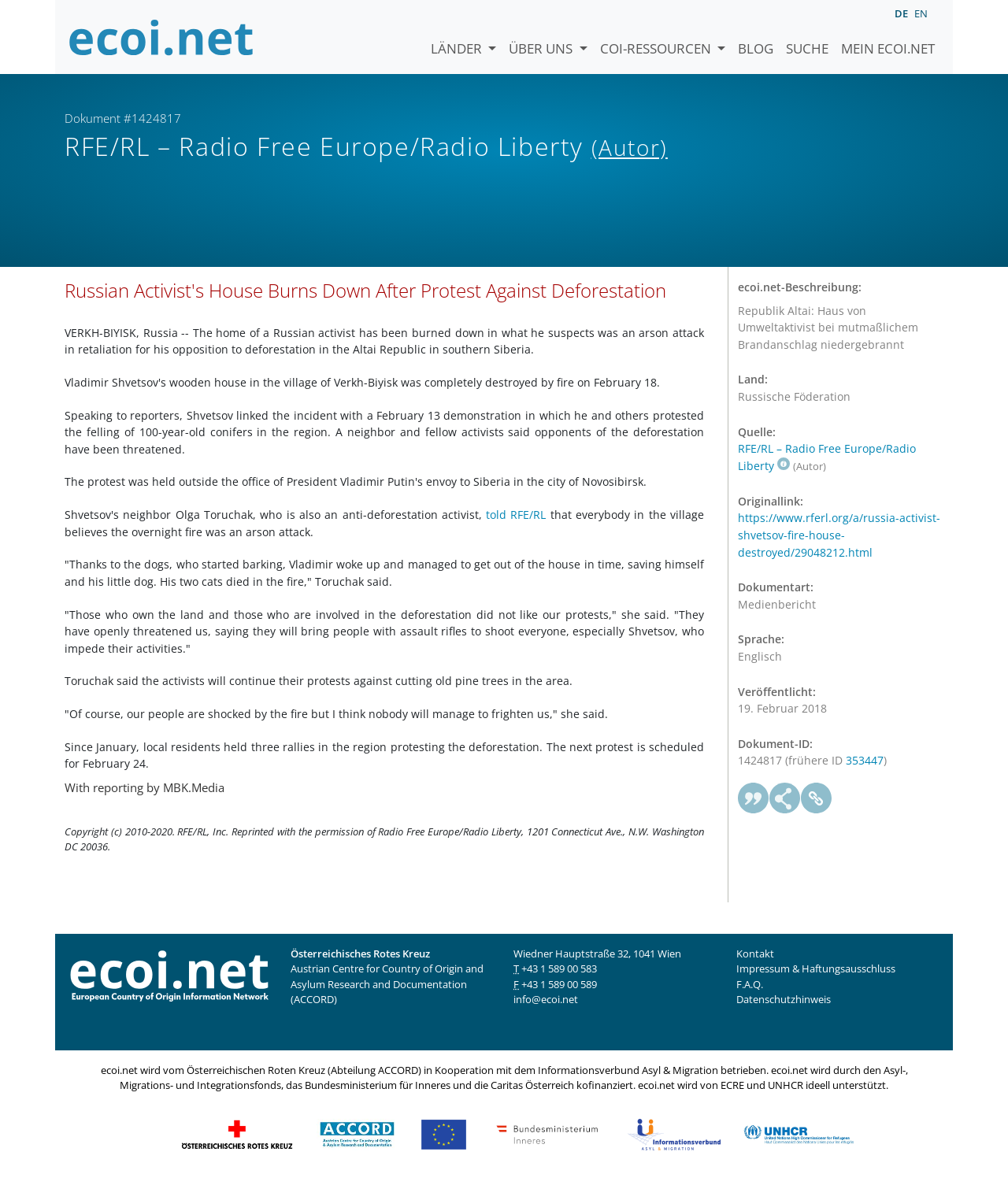Analyze and describe the webpage in a detailed narrative.

This webpage appears to be a news article from Radio Free Europe/Radio Liberty, with the title "Russian Activist's House Burns Down After Protest Against Deforestation". The article is about a Russian activist whose house was burned down, allegedly in retaliation for his opposition to deforestation in the Altai Republic in southern Siberia.

At the top of the page, there is a navigation menu with links to various sections of the website, including "LÄNDER", "ÜBER UNS", "COI-RESSOURCEN", "BLOG", "SUCHE", and "MEIN ECOI.NET". There is also a language selection dropdown menu with options for "Deutsch" and "EN".

The main content of the article is divided into several paragraphs, with headings and subheadings. The text describes the incident, including quotes from the activist and others involved. There are no images in the main content area, but there is a description list at the bottom of the page with metadata about the article, including the title, author, publication date, and language.

In the footer area, there are links to various resources, including the Austrian Red Cross, the Austrian Centre for Country of Origin and Asylum Research and Documentation (ACCORD), and contact information for the website. There are also links to the website's FAQ, imprint, and data protection notice.

Overall, the webpage appears to be a well-structured and informative news article with a clear layout and easy-to-read content.